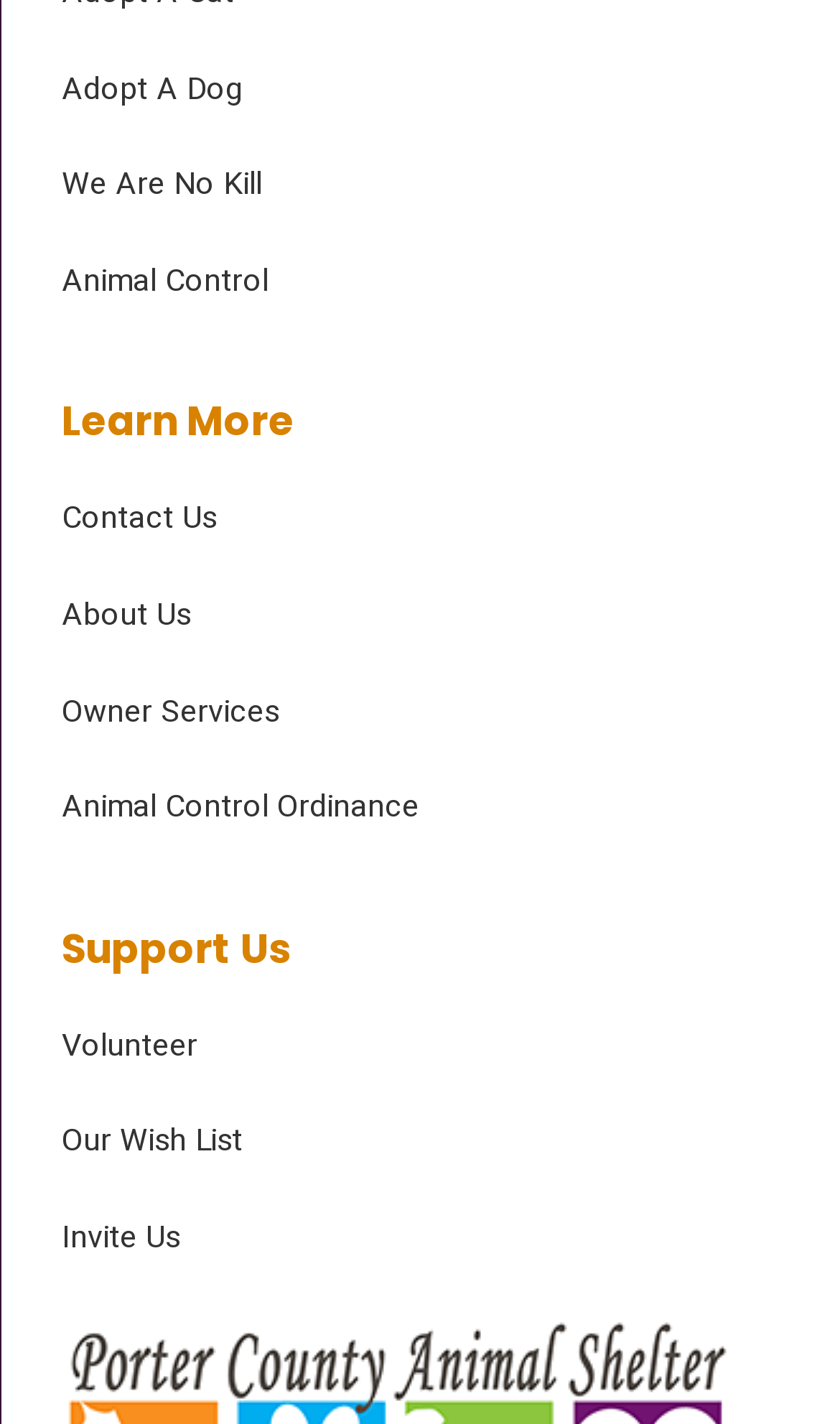Determine the bounding box for the HTML element described here: "We Are No Kill". The coordinates should be given as [left, top, right, bottom] with each number being a float between 0 and 1.

[0.074, 0.114, 0.312, 0.146]